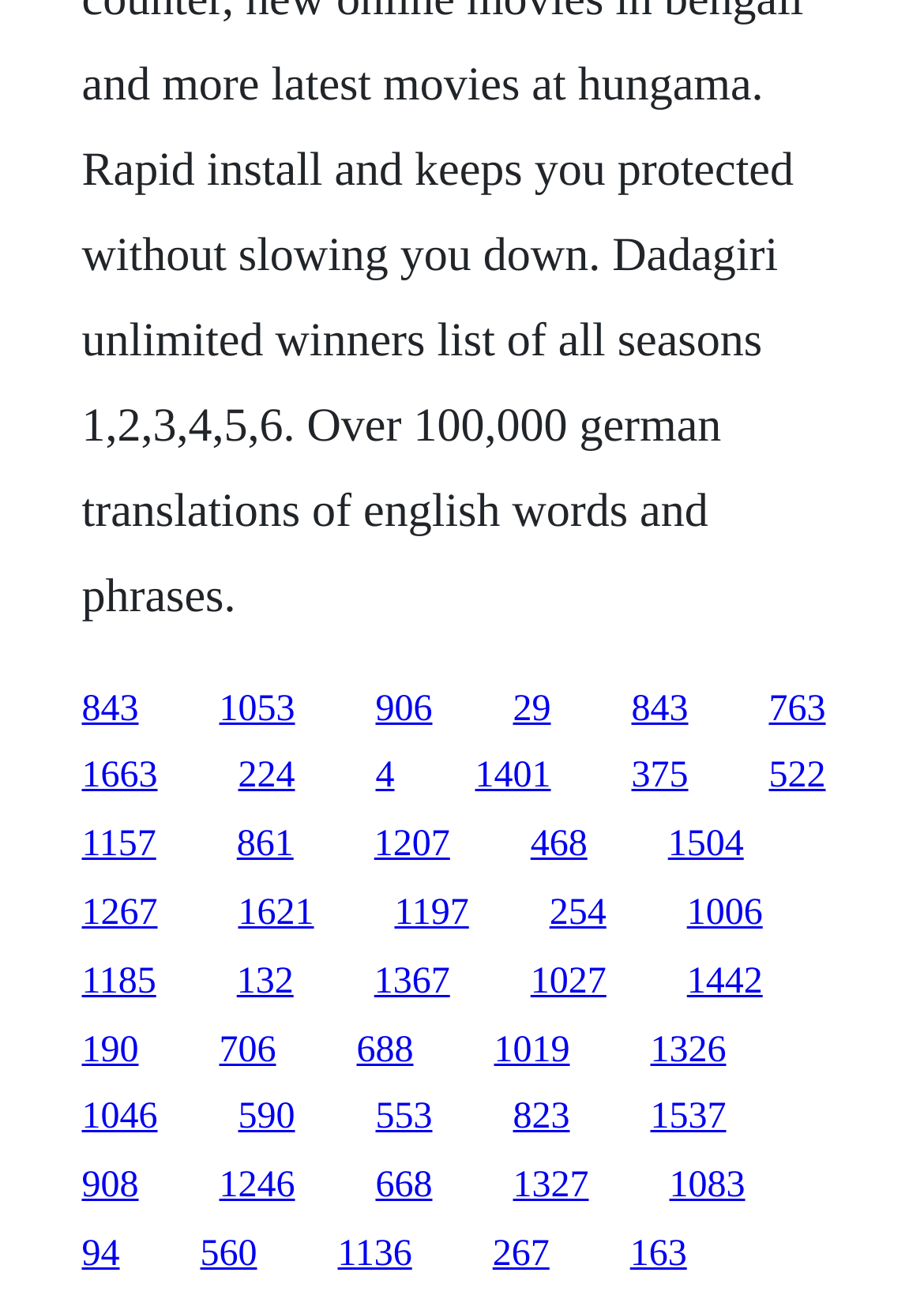Please locate the bounding box coordinates for the element that should be clicked to achieve the following instruction: "visit the third link". Ensure the coordinates are given as four float numbers between 0 and 1, i.e., [left, top, right, bottom].

[0.406, 0.525, 0.468, 0.556]